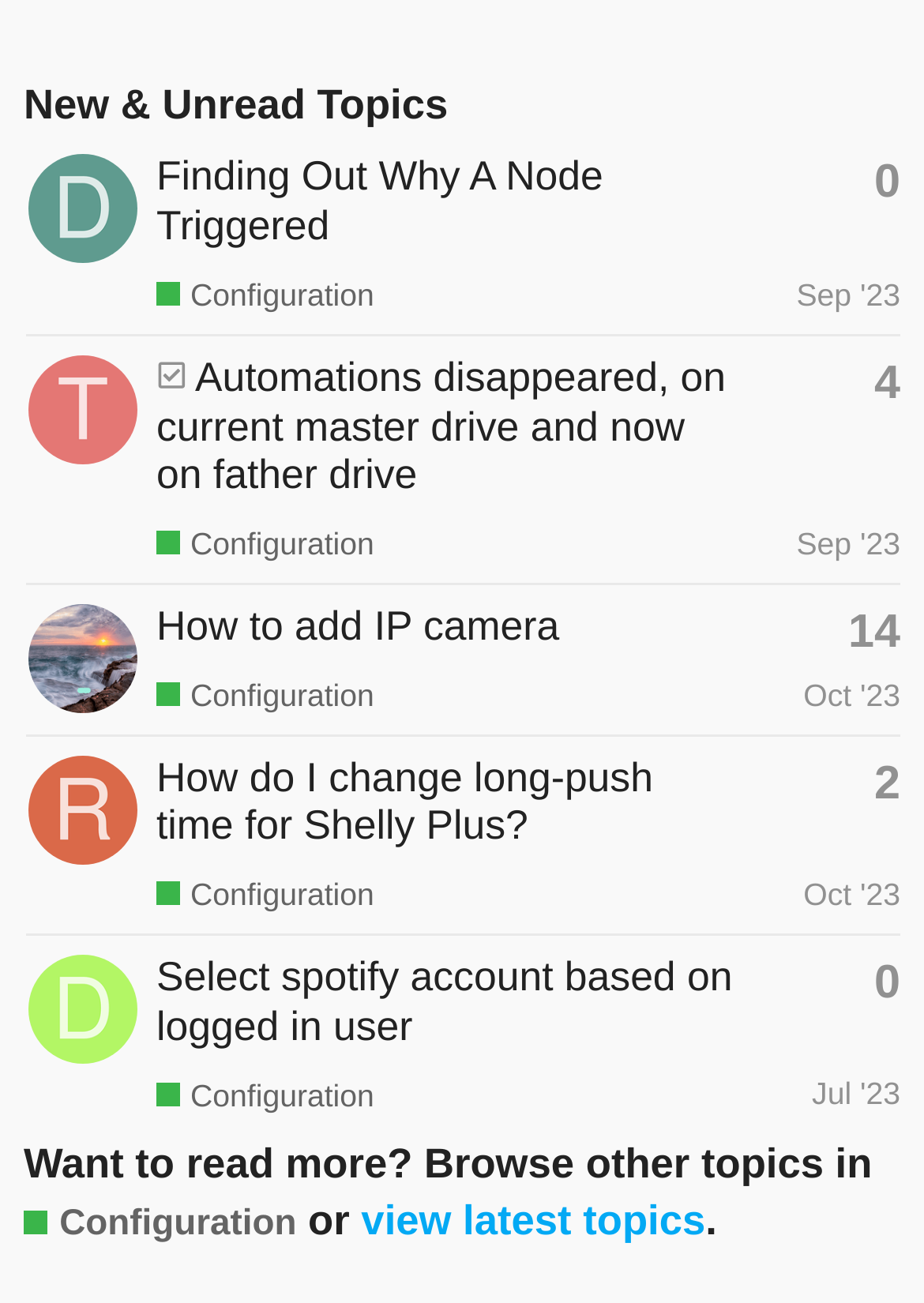Respond to the question with just a single word or phrase: 
How many topics are displayed on this webpage?

4